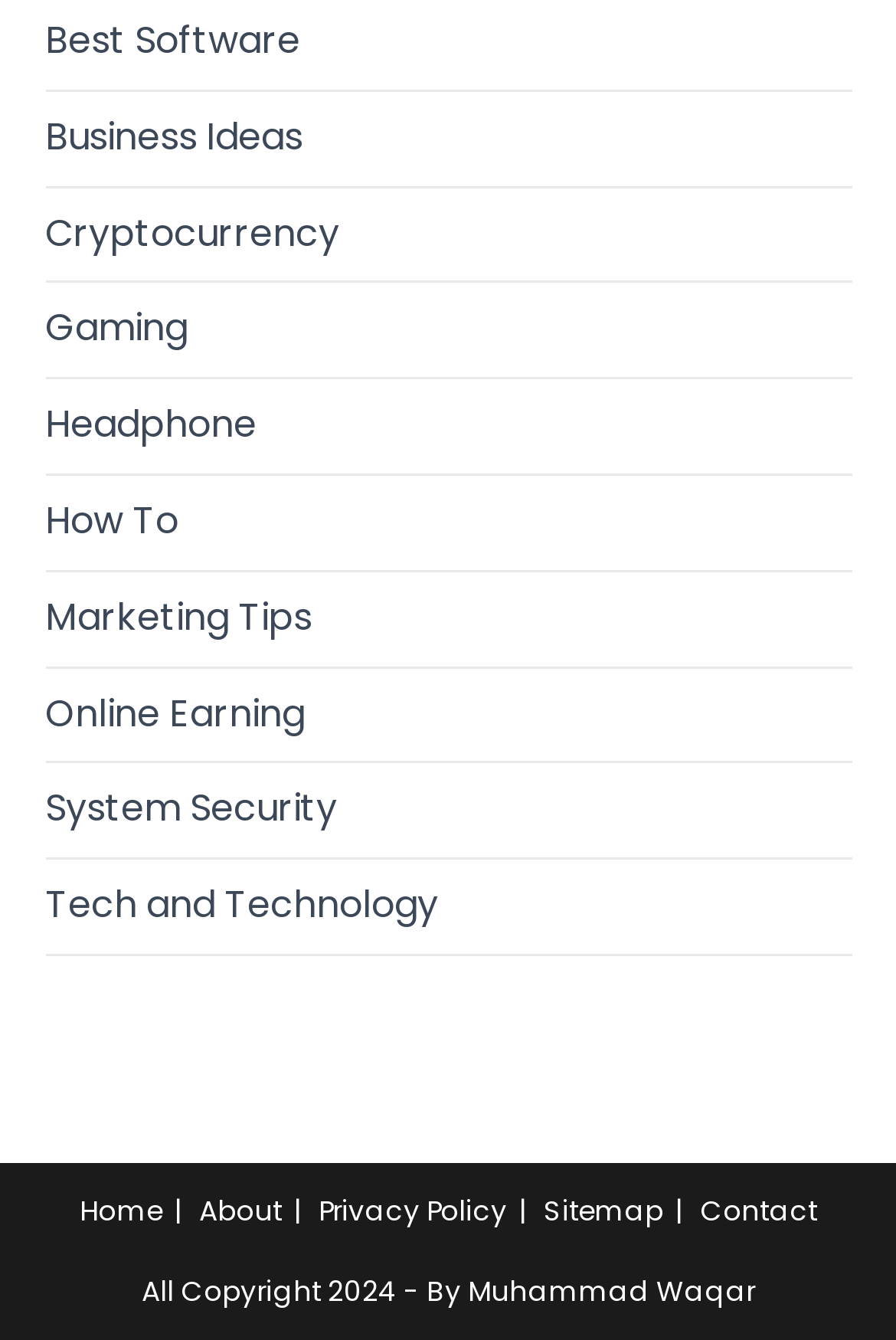Find the bounding box coordinates for the area that should be clicked to accomplish the instruction: "Visit the Sitemap".

[0.606, 0.888, 0.74, 0.918]